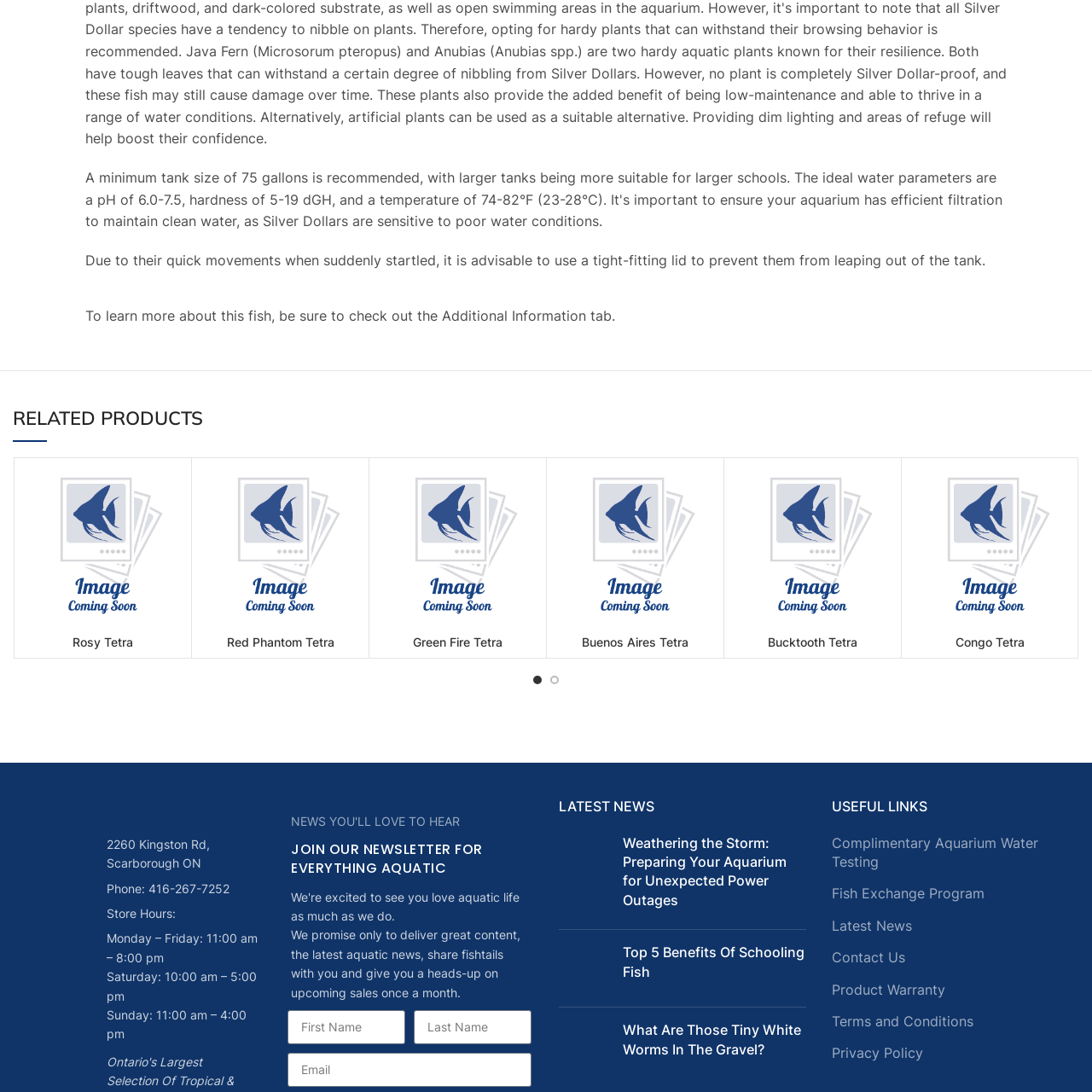What type of fish is mentioned in the webpage?
Focus on the image section enclosed by the red bounding box and answer the question thoroughly.

The webpage mentions specific species of Tetra fish, such as the Rosy Tetra, Red Phantom Tetra, and Green Fire Tetra, which are relevant to aquarium care and maintenance.